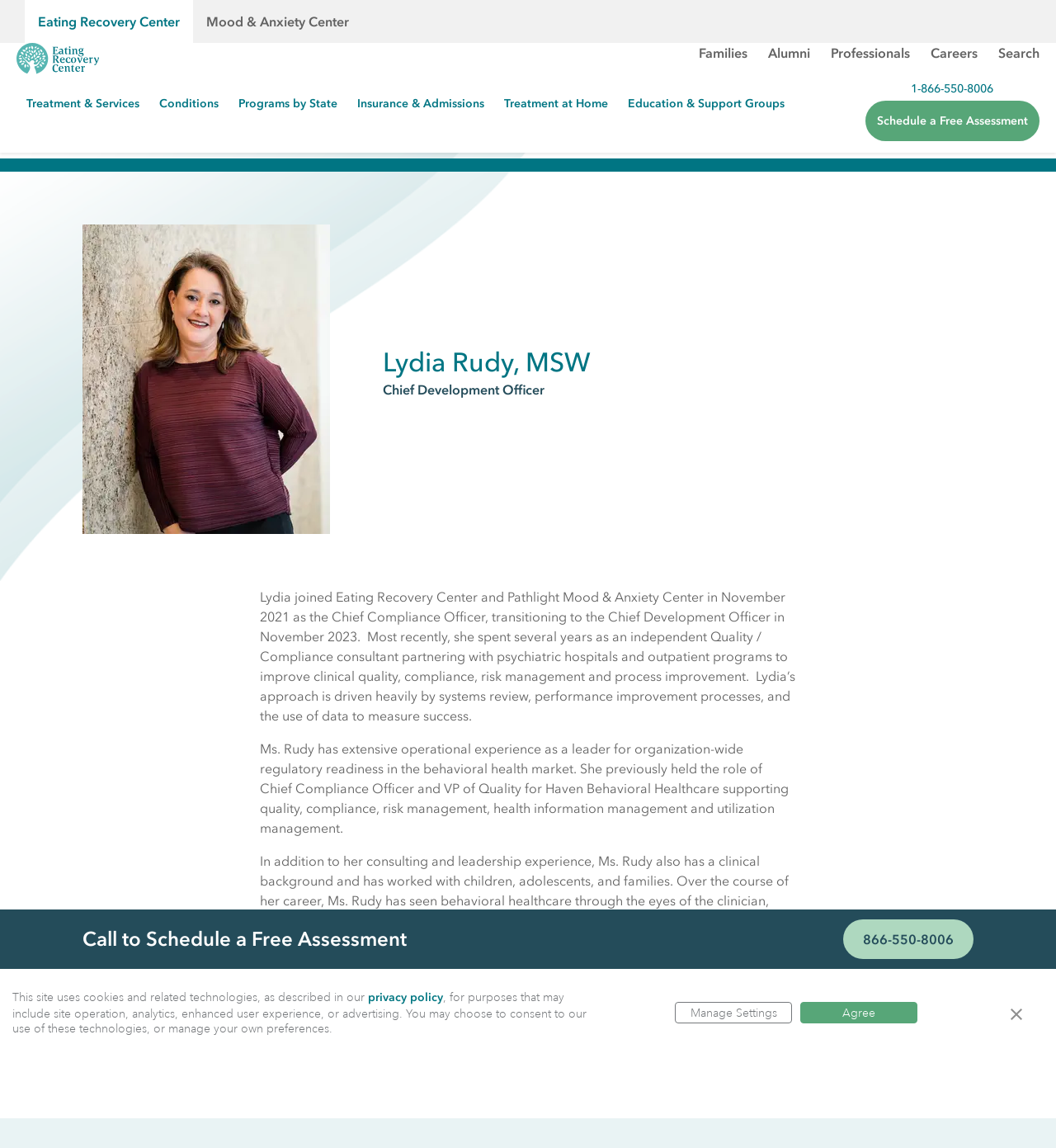Highlight the bounding box coordinates of the region I should click on to meet the following instruction: "Schedule a Free Assessment".

[0.812, 0.104, 0.977, 0.139]